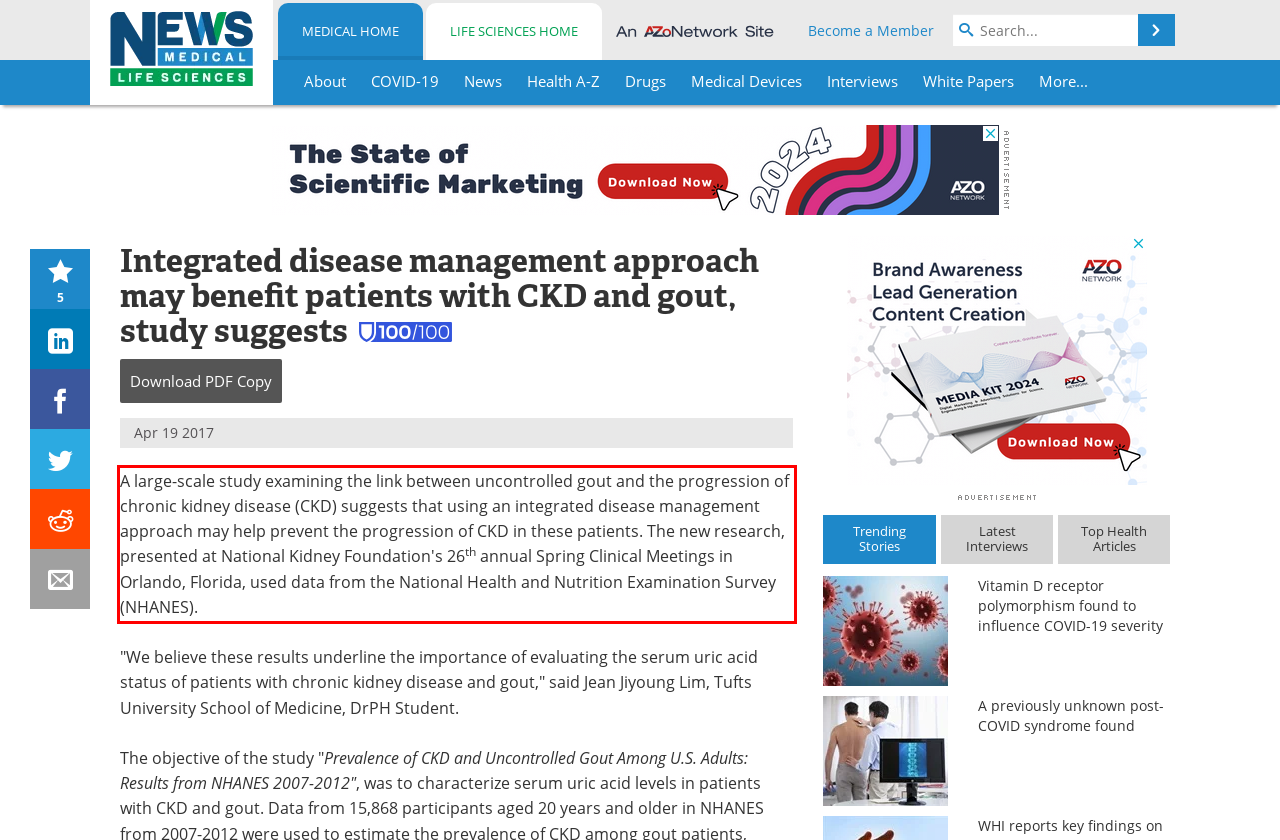Please perform OCR on the text content within the red bounding box that is highlighted in the provided webpage screenshot.

A large-scale study examining the link between uncontrolled gout and the progression of chronic kidney disease (CKD) suggests that using an integrated disease management approach may help prevent the progression of CKD in these patients. The new research, presented at National Kidney Foundation's 26th annual Spring Clinical Meetings in Orlando, Florida, used data from the National Health and Nutrition Examination Survey (NHANES).